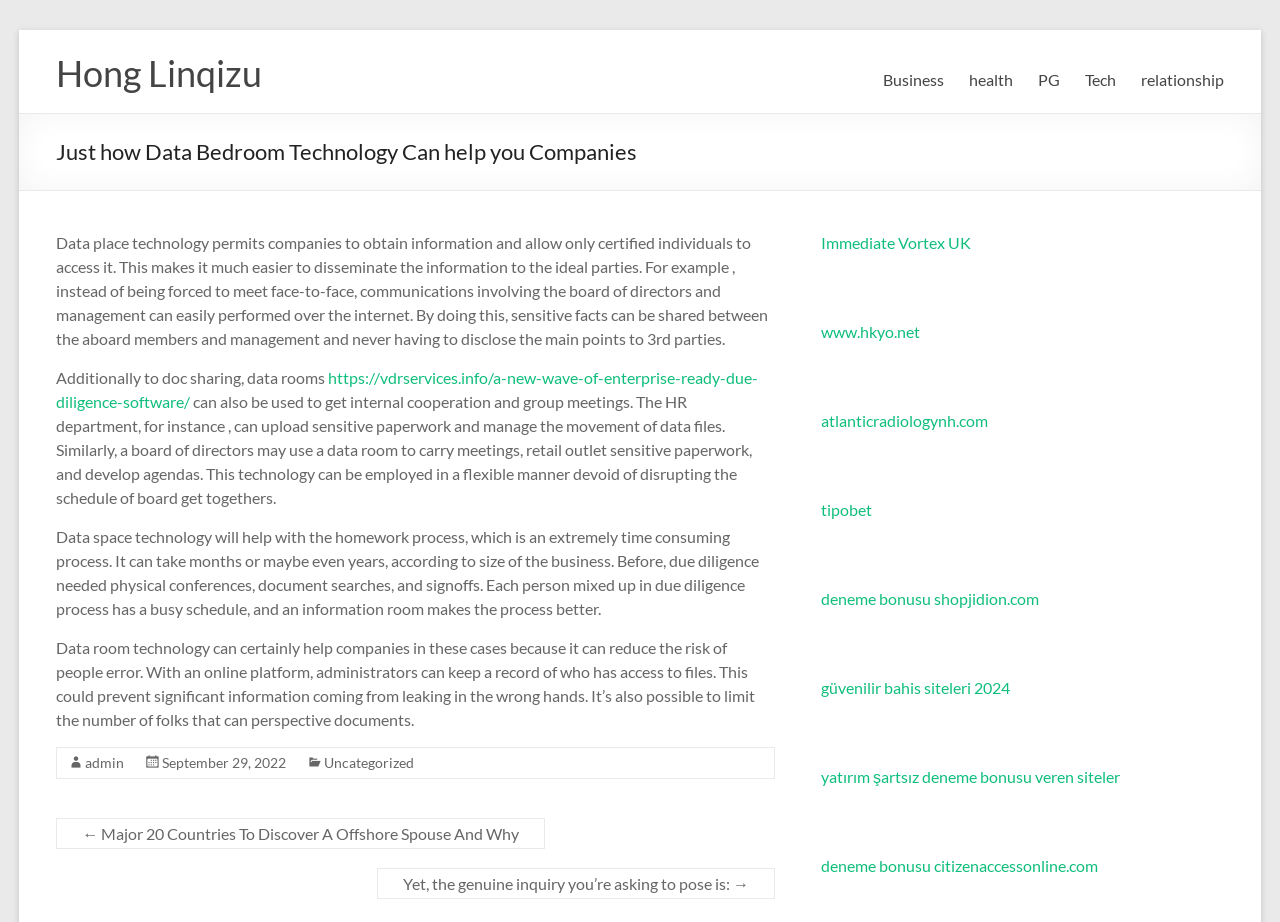What is the location of the link 'admin' on the webpage?
Using the picture, provide a one-word or short phrase answer.

Footer section